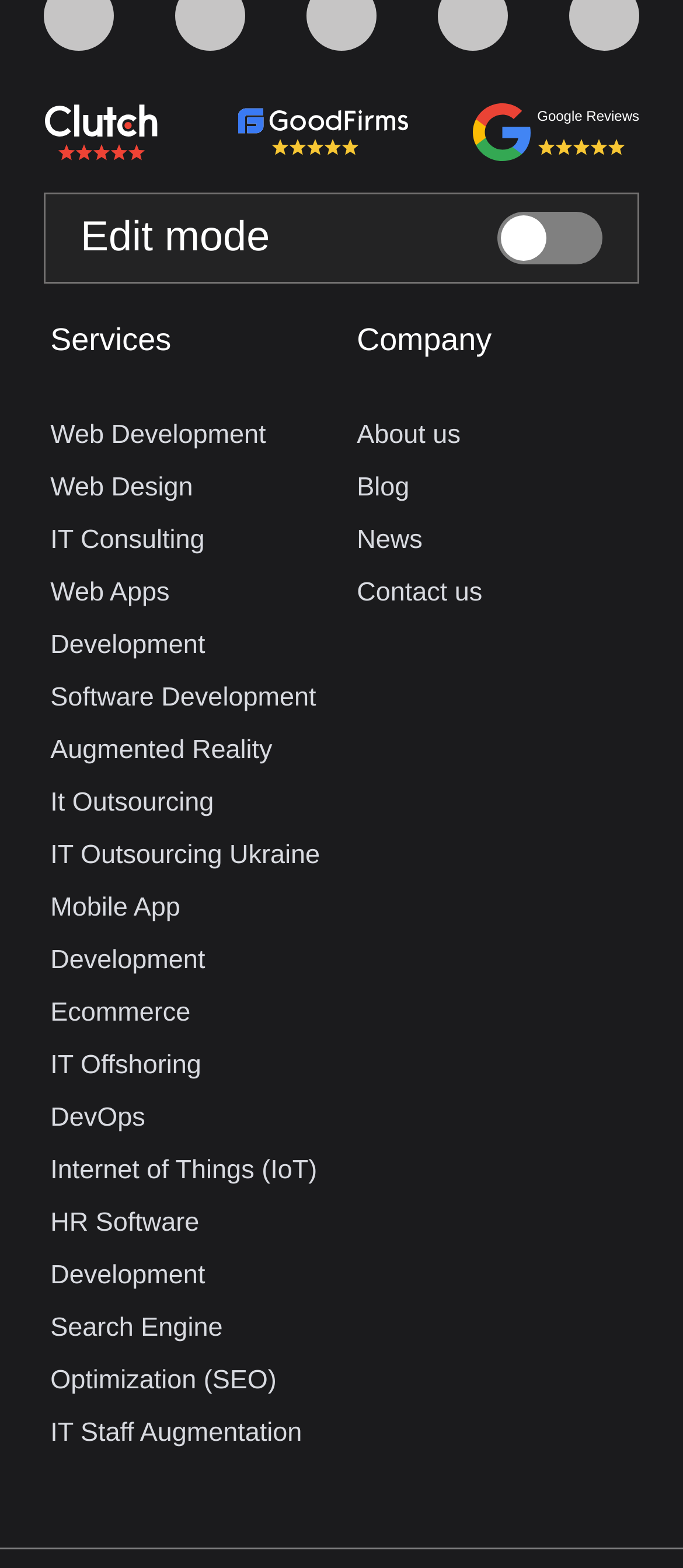Provide a brief response in the form of a single word or phrase:
How many images are there in the top navigation bar?

18